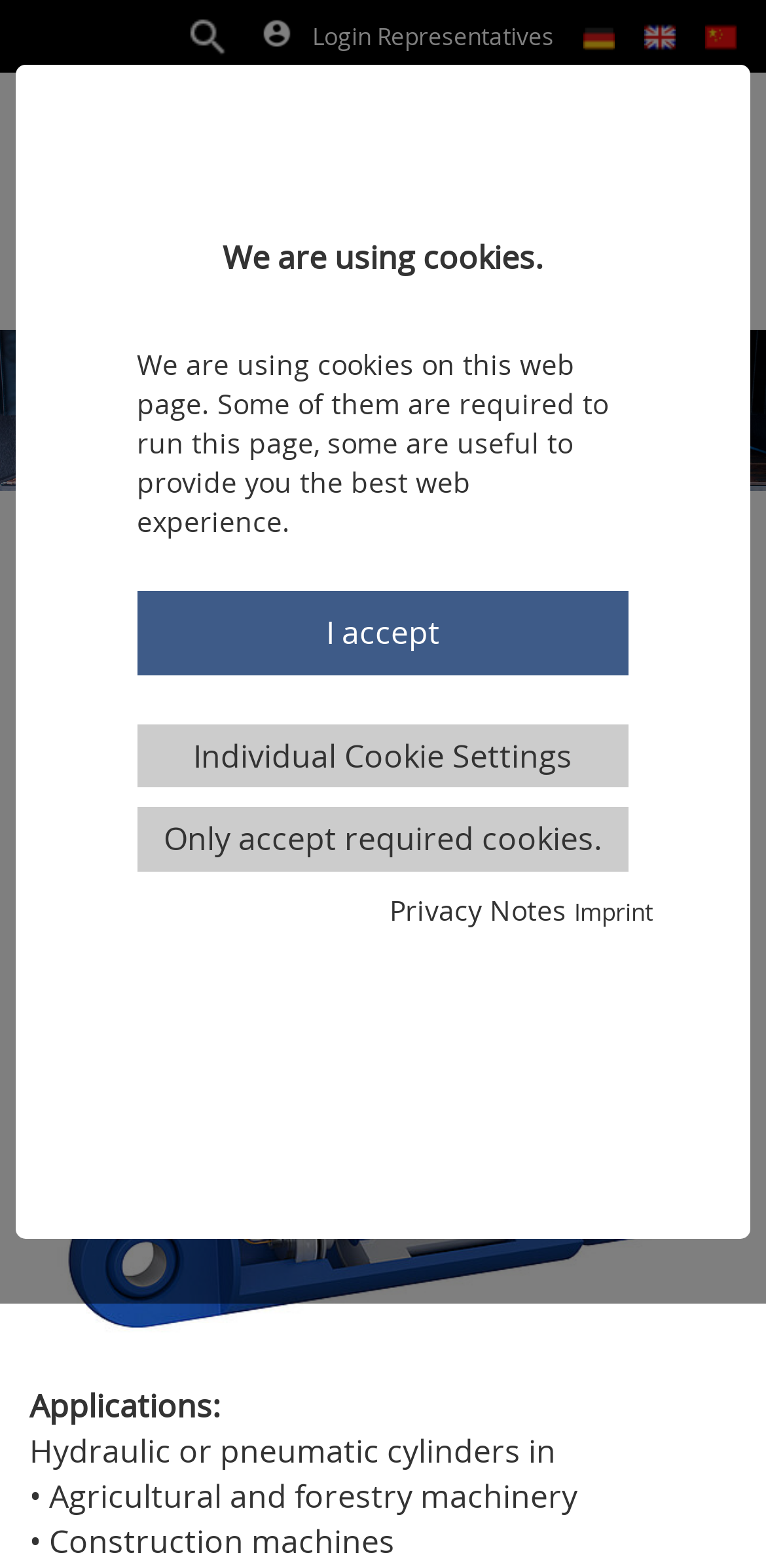Use a single word or phrase to answer the question:
What is the purpose of the linear transducers?

Position sensing